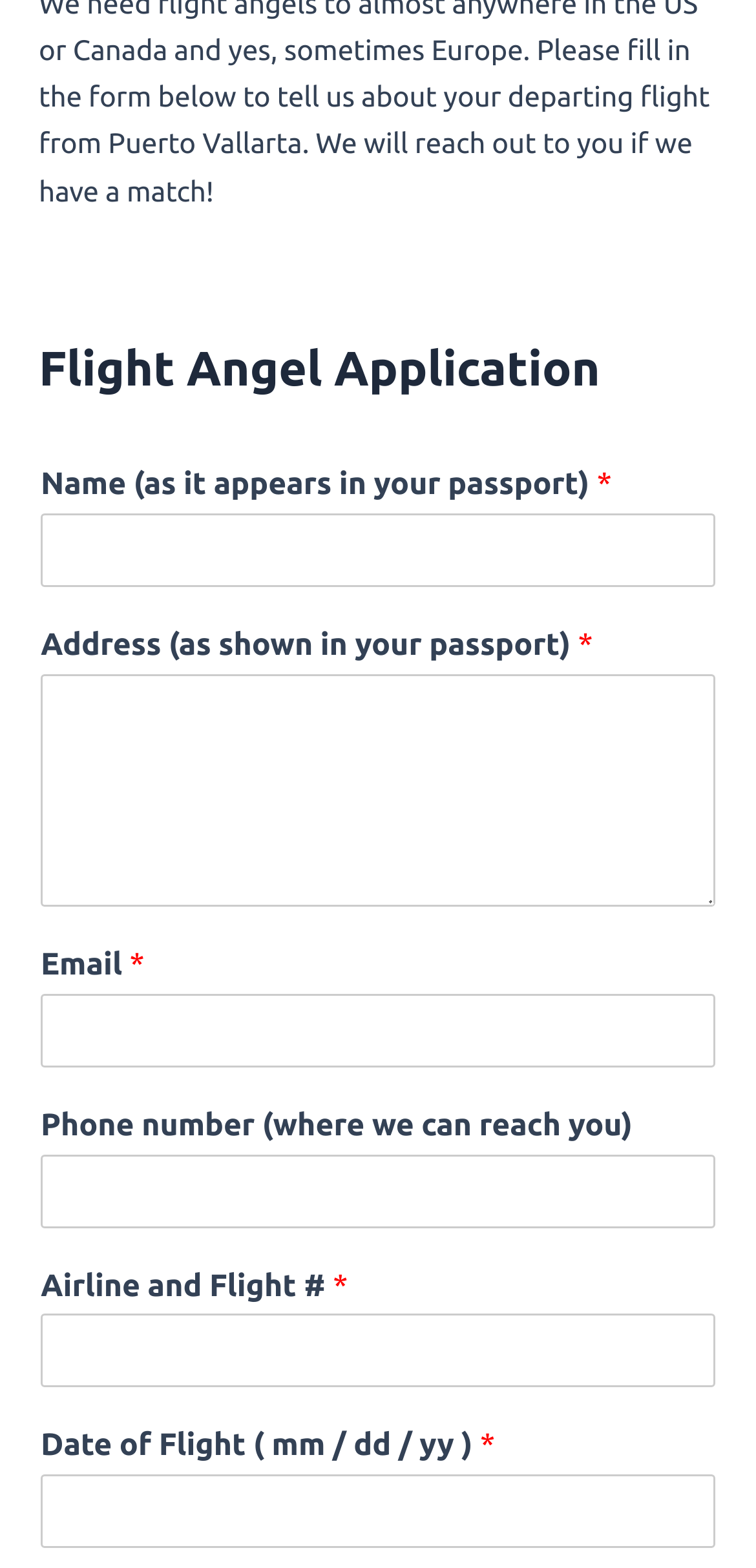Please reply to the following question with a single word or a short phrase:
How many fields have an asterisk symbol?

5